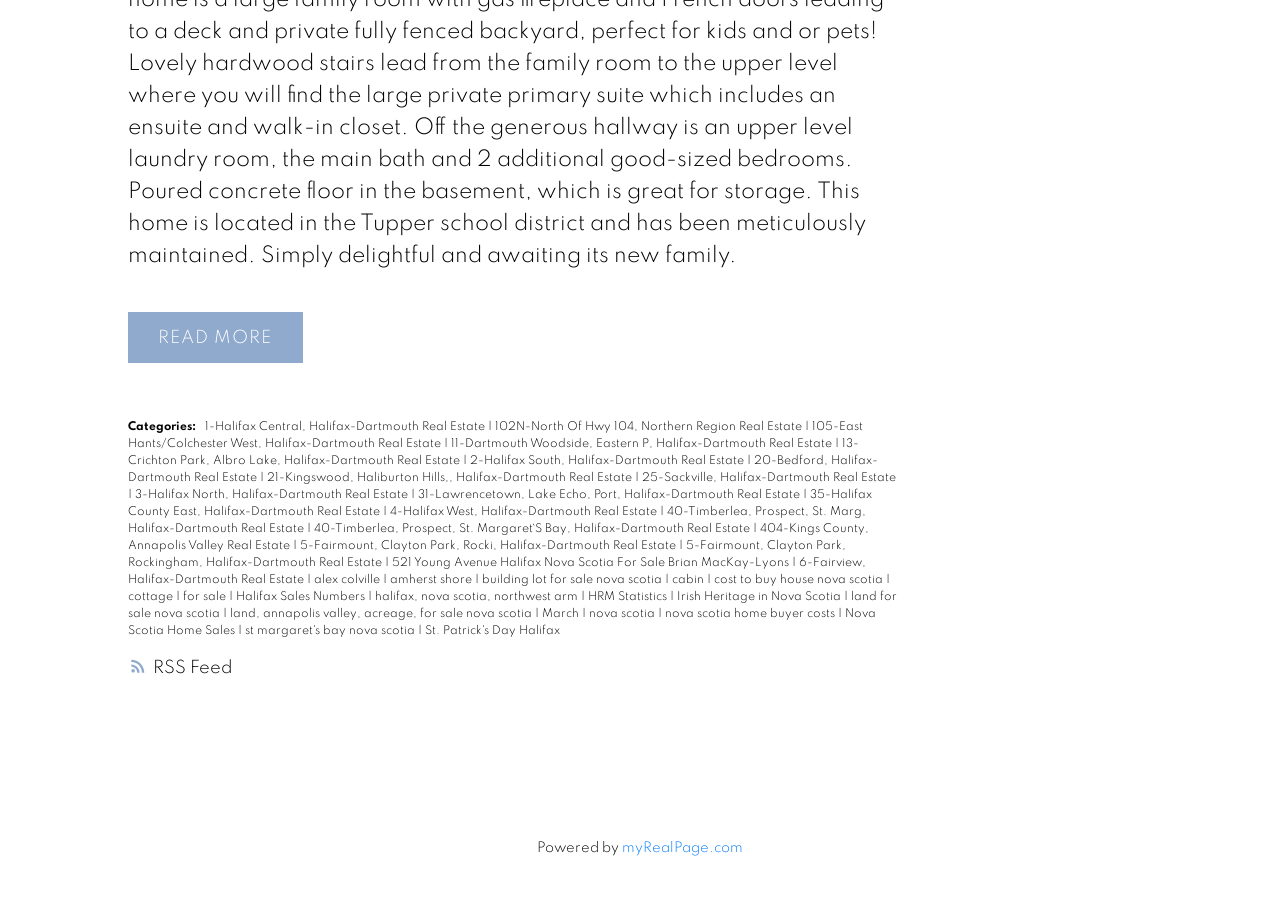Please find the bounding box for the UI element described by: "Halifax Sales Numbers".

[0.184, 0.641, 0.288, 0.654]